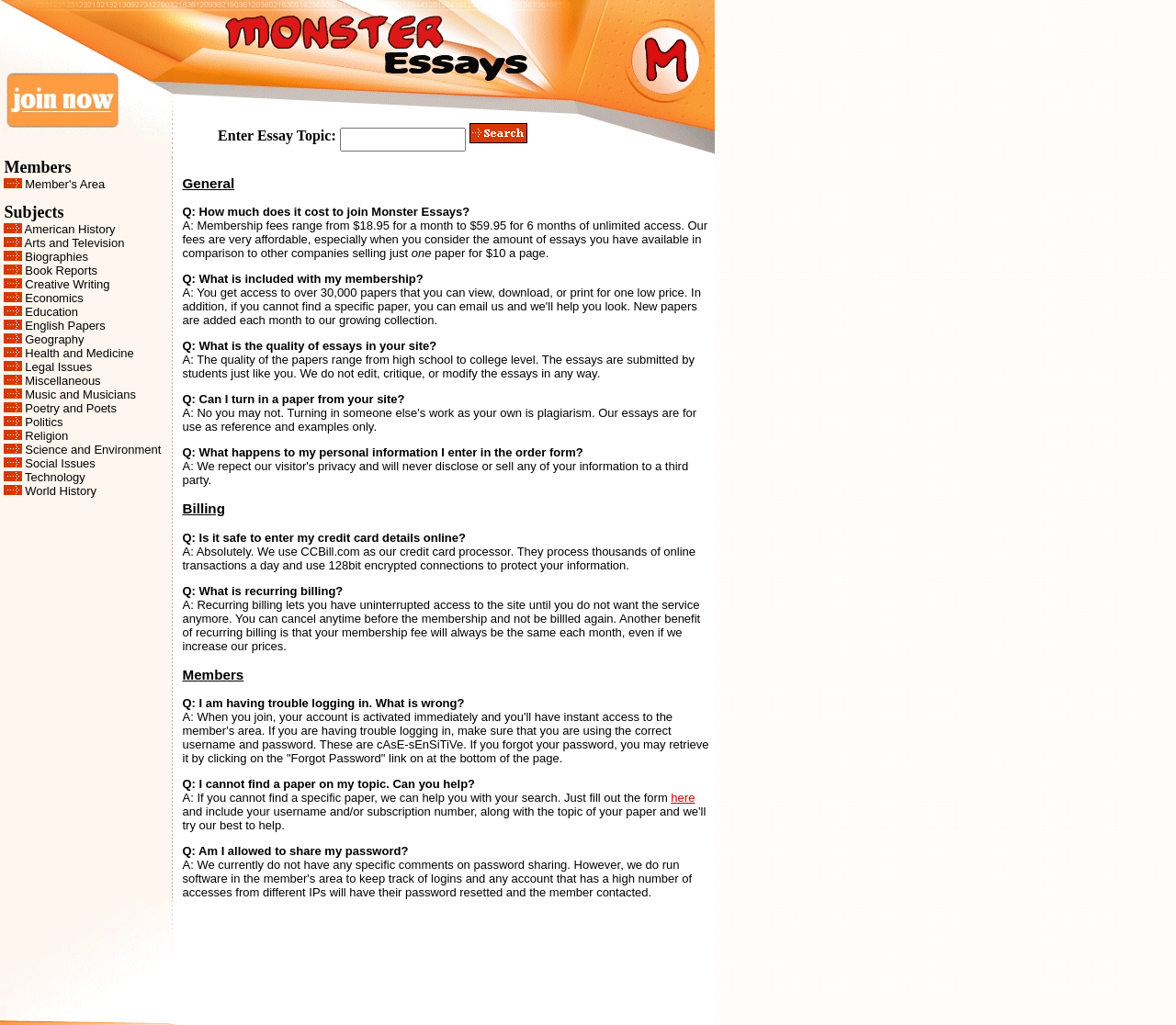Please give a succinct answer to the question in one word or phrase:
How many images are there in the topmost layout table?

4